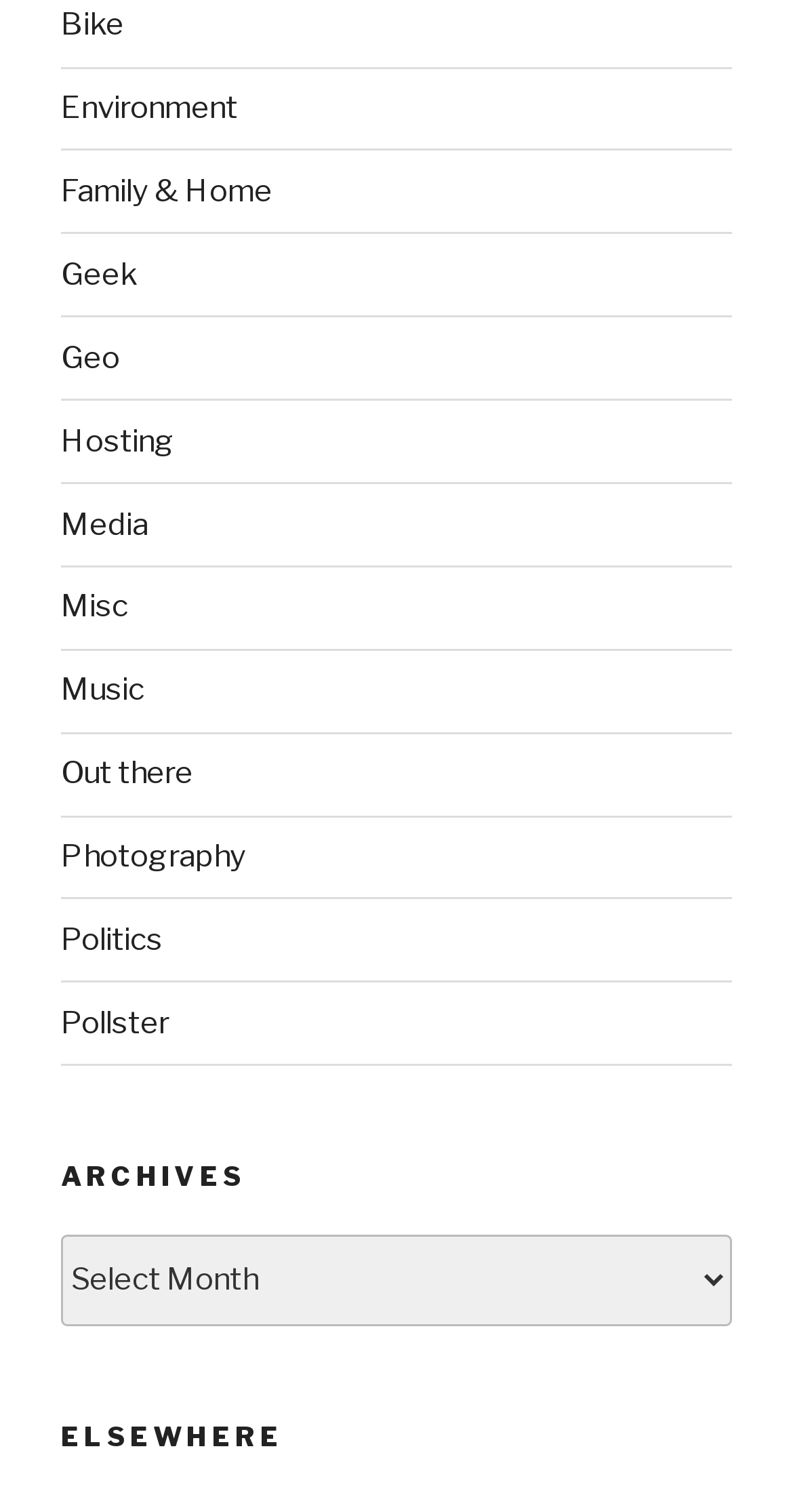Answer the following in one word or a short phrase: 
What is the title of the second section?

ARCHIVES